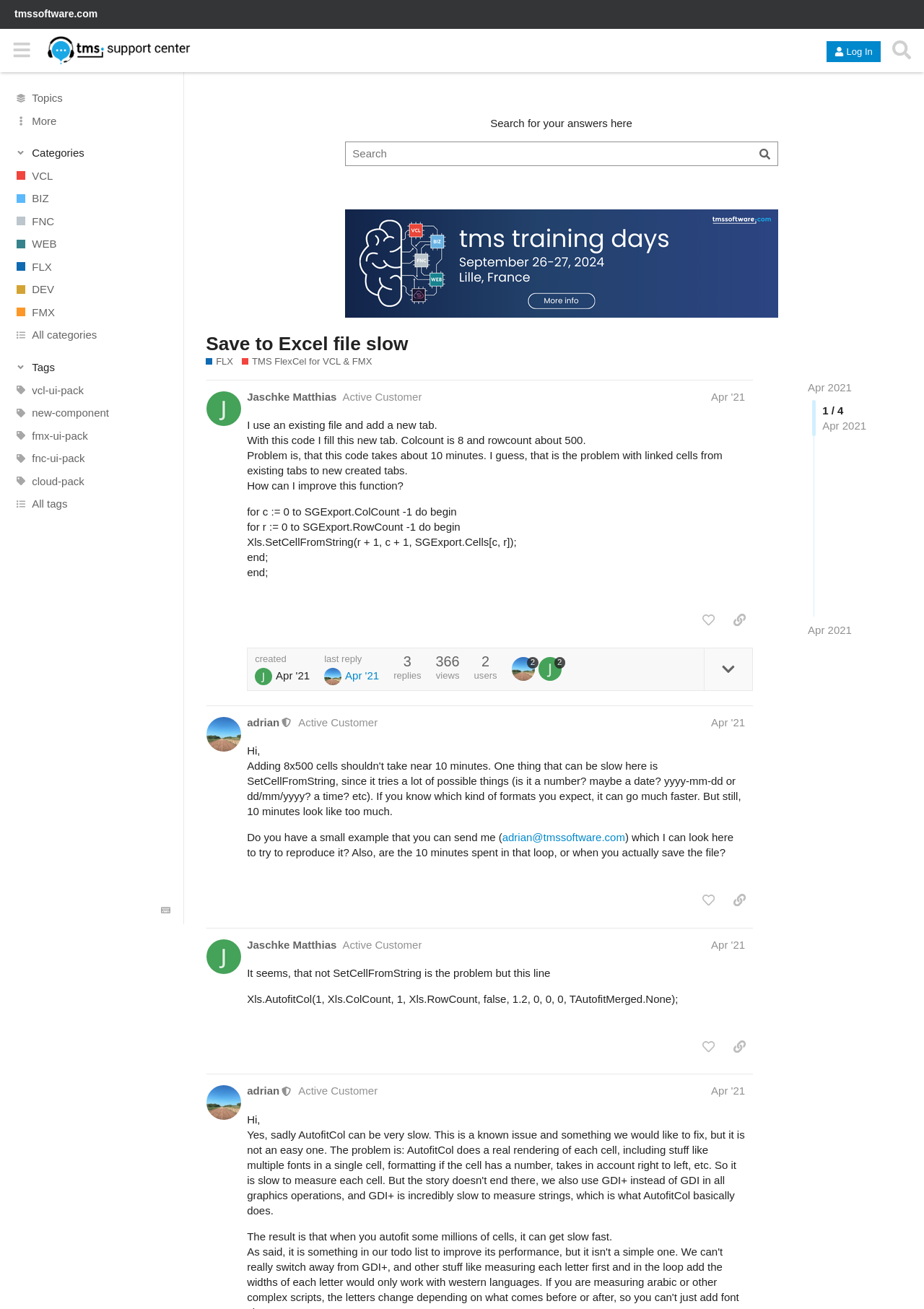Write an elaborate caption that captures the essence of the webpage.

This webpage is a support center page for TMS FlexCel, a component suite for native Excel report and file generation and manipulation. At the top, there is a header section with a logo, a "Log In" button, and a search bar. Below the header, there are several links to different categories, including VCL, BIZ, FNC, WEB, FLX, DEV, and FMX, each with a corresponding icon.

On the left side, there is a sidebar with several sections, including "Categories" and "Tags", each with a button to expand or collapse the section. The "Categories" section has links to various categories, such as "VCL" and "FLX", while the "Tags" section has links to specific tags, such as "vcl-ui-pack" and "new-component".

The main content area has a search bar with a prompt to "Search for your answers here". Below the search bar, there is a heading "Save to Excel file slow" followed by a description of the topic, which is about a user's issue with slow performance when saving an Excel file.

The main content area also has a post from a user, Jaschke Matthias, who is asking for help with improving the performance of their code. The post includes several lines of code and a description of the issue. Below the post, there are buttons to "like" the post, share a link to the post, and expand the topic details. There is also information about the post, including the date and time it was created, the number of replies and views, and the users who have participated in the discussion.

At the bottom of the page, there are links to other topics, including "Apr 2021" and "1 / 4", which suggest that there are multiple pages of topics.